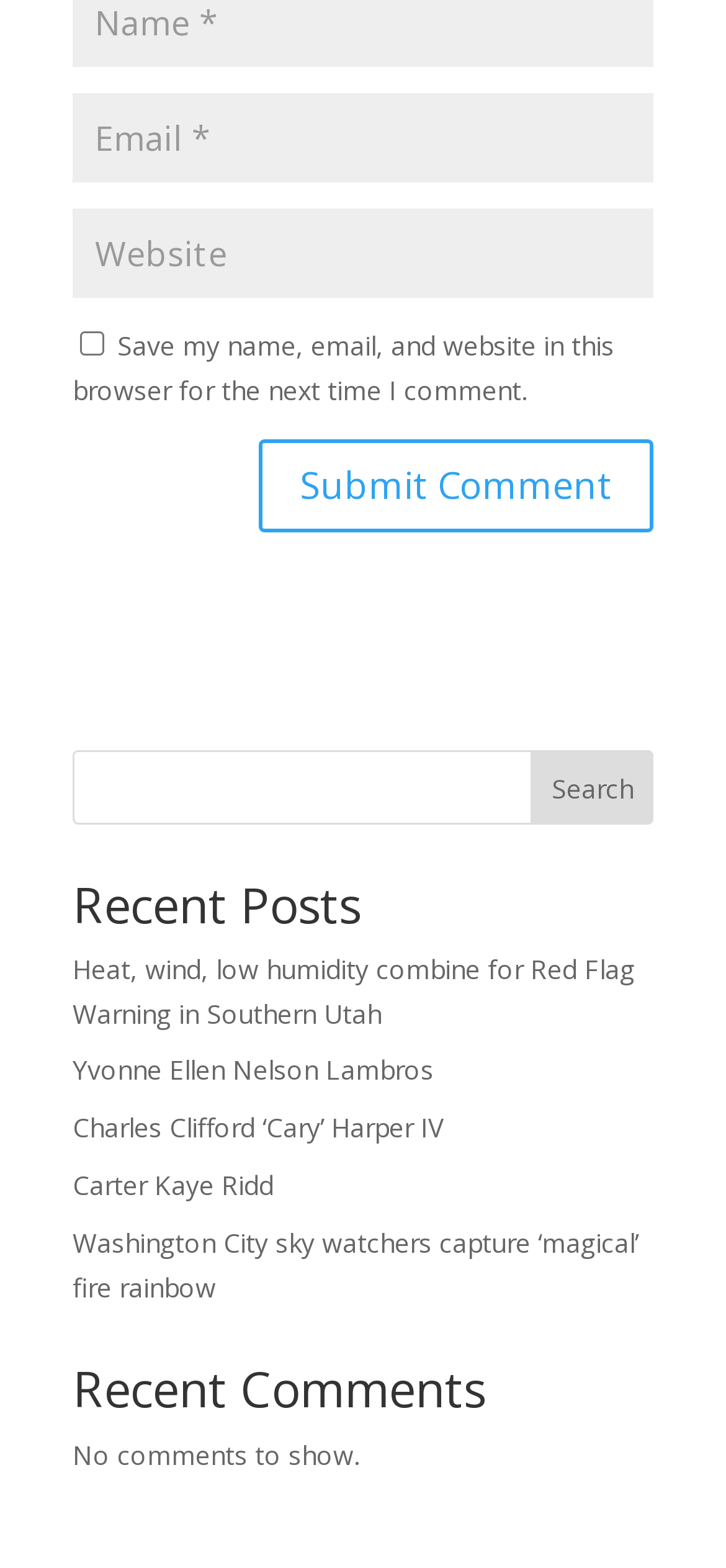Please respond in a single word or phrase: 
Is there a search function on the webpage?

Yes